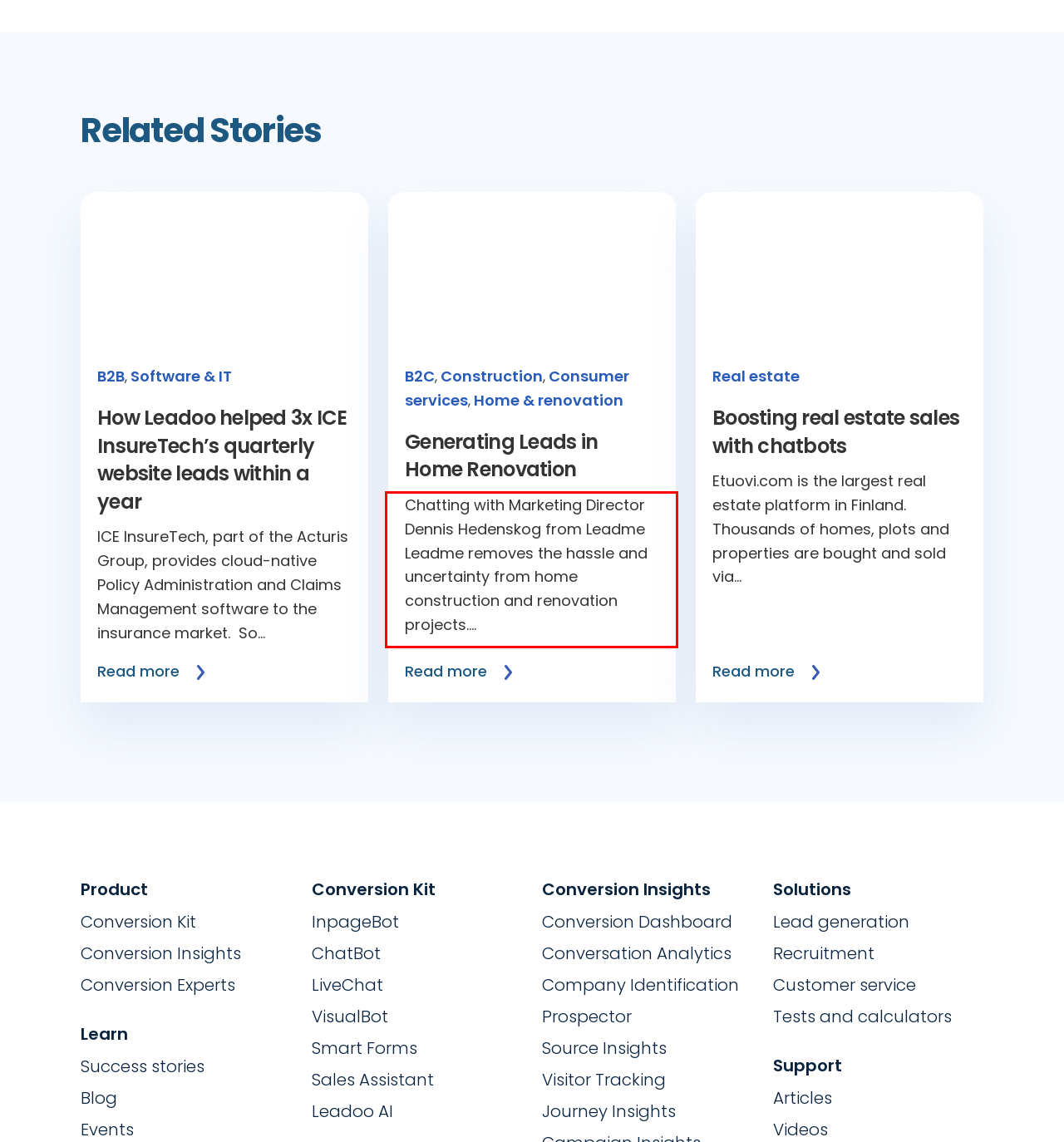Please extract the text content from the UI element enclosed by the red rectangle in the screenshot.

Chatting with Marketing Director Dennis Hedenskog from Leadme Leadme removes the hassle and uncertainty from home construction and renovation projects....